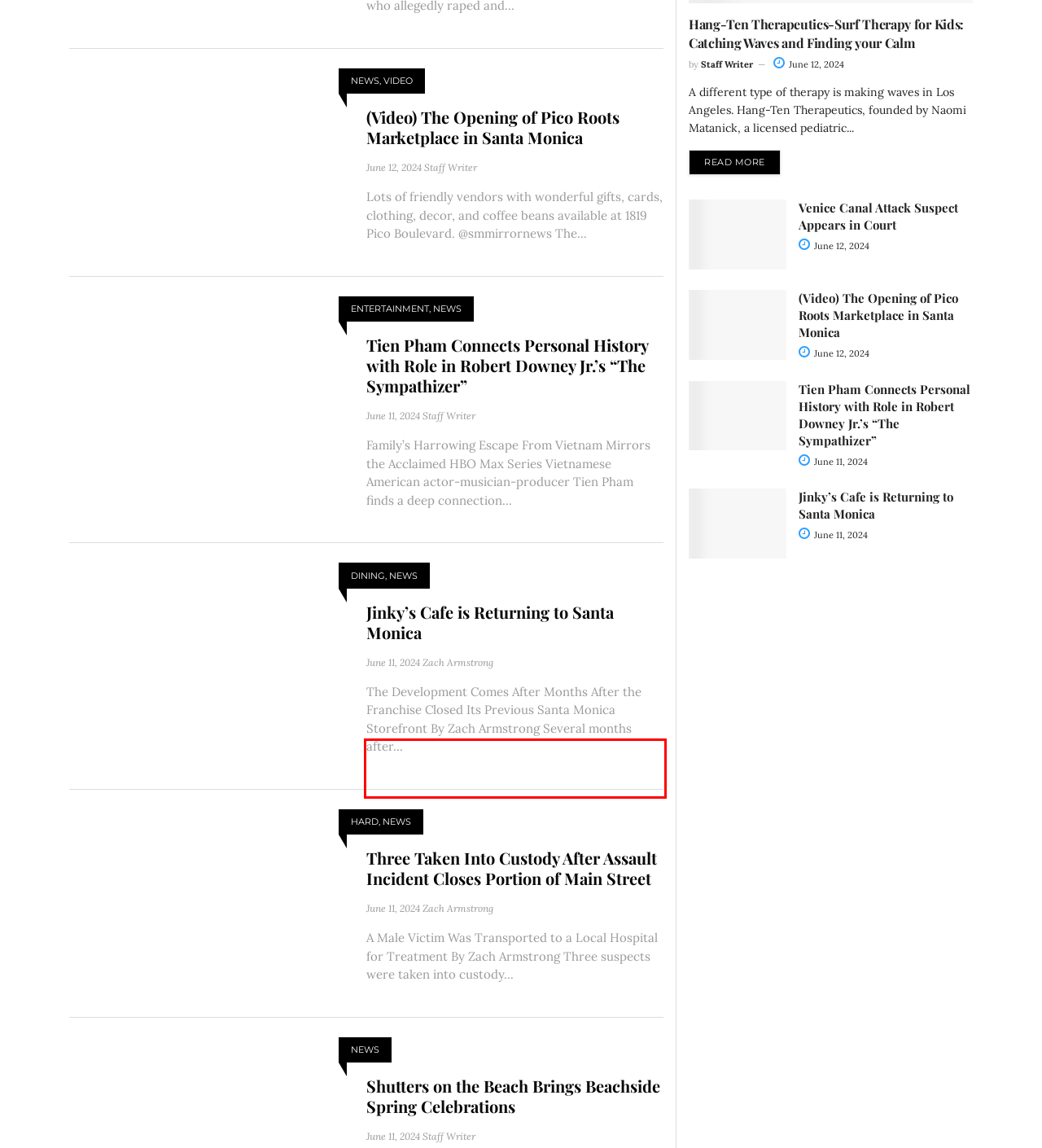Extract and provide the text found inside the red rectangle in the screenshot of the webpage.

A Male Victim Was Transported to a Local Hospital for Treatment By Zach Armstrong Three suspects were taken into custody...